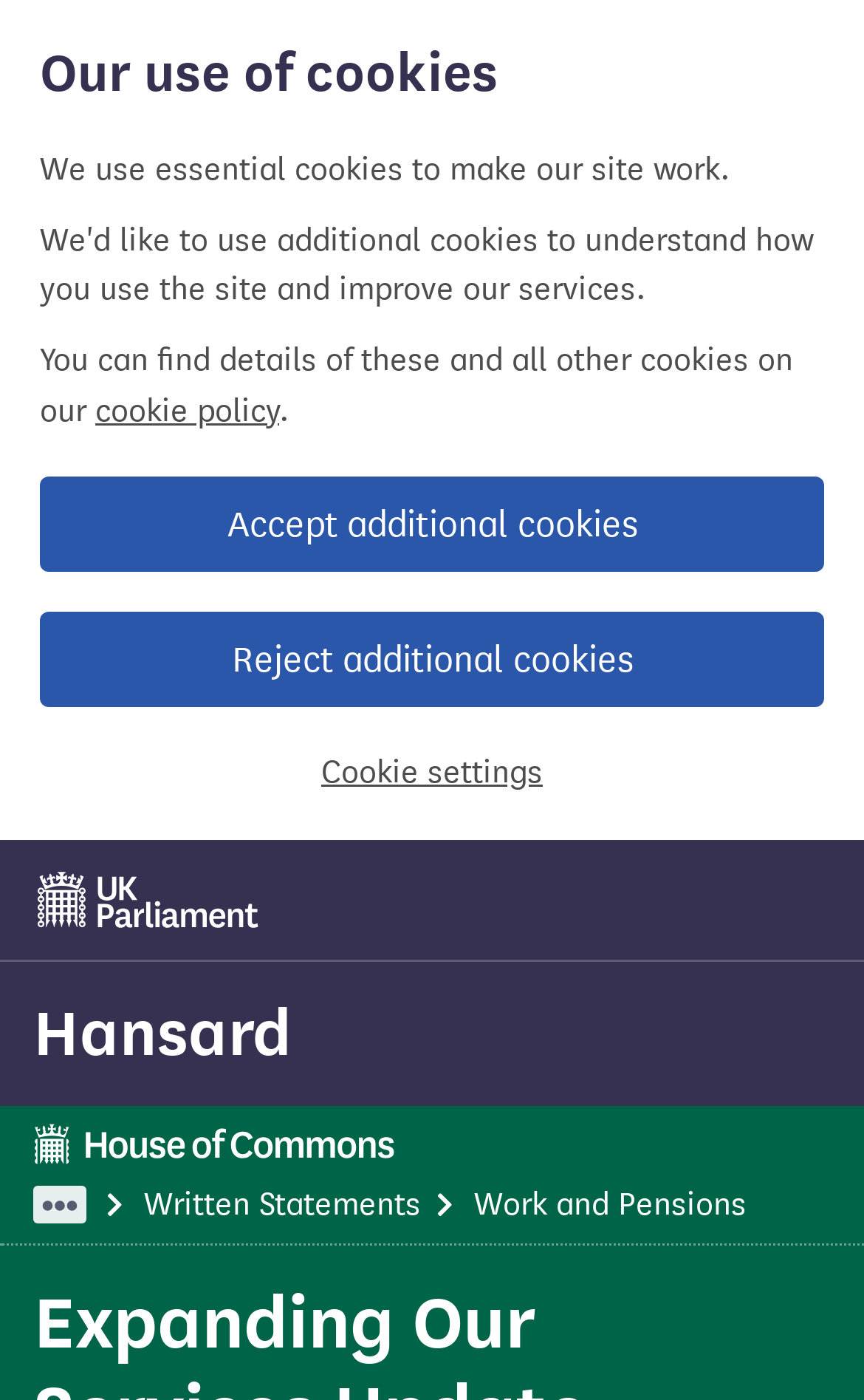Find the bounding box of the UI element described as: "UK Parliament". The bounding box coordinates should be given as four float values between 0 and 1, i.e., [left, top, right, bottom].

[0.038, 0.847, 0.272, 0.874]